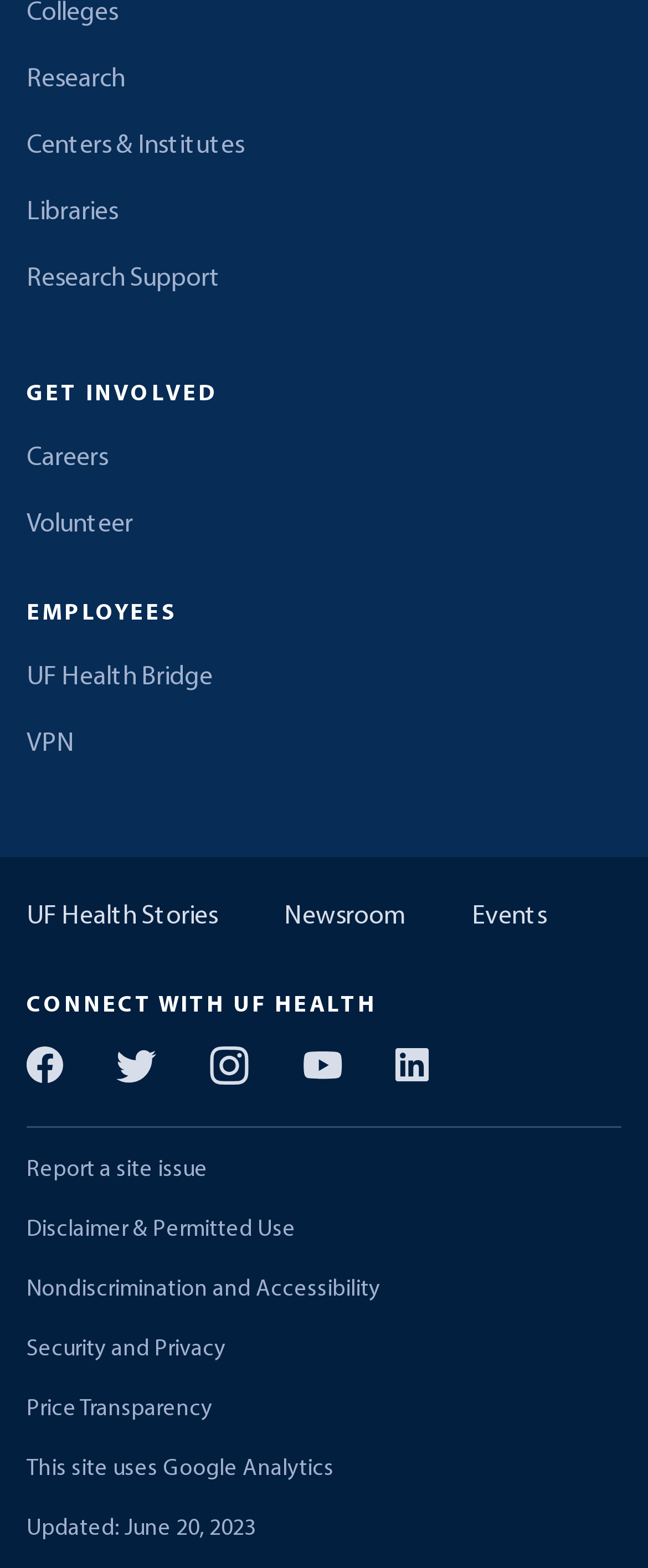Please determine the bounding box coordinates of the area that needs to be clicked to complete this task: 'Click on Research'. The coordinates must be four float numbers between 0 and 1, formatted as [left, top, right, bottom].

[0.041, 0.038, 0.959, 0.064]